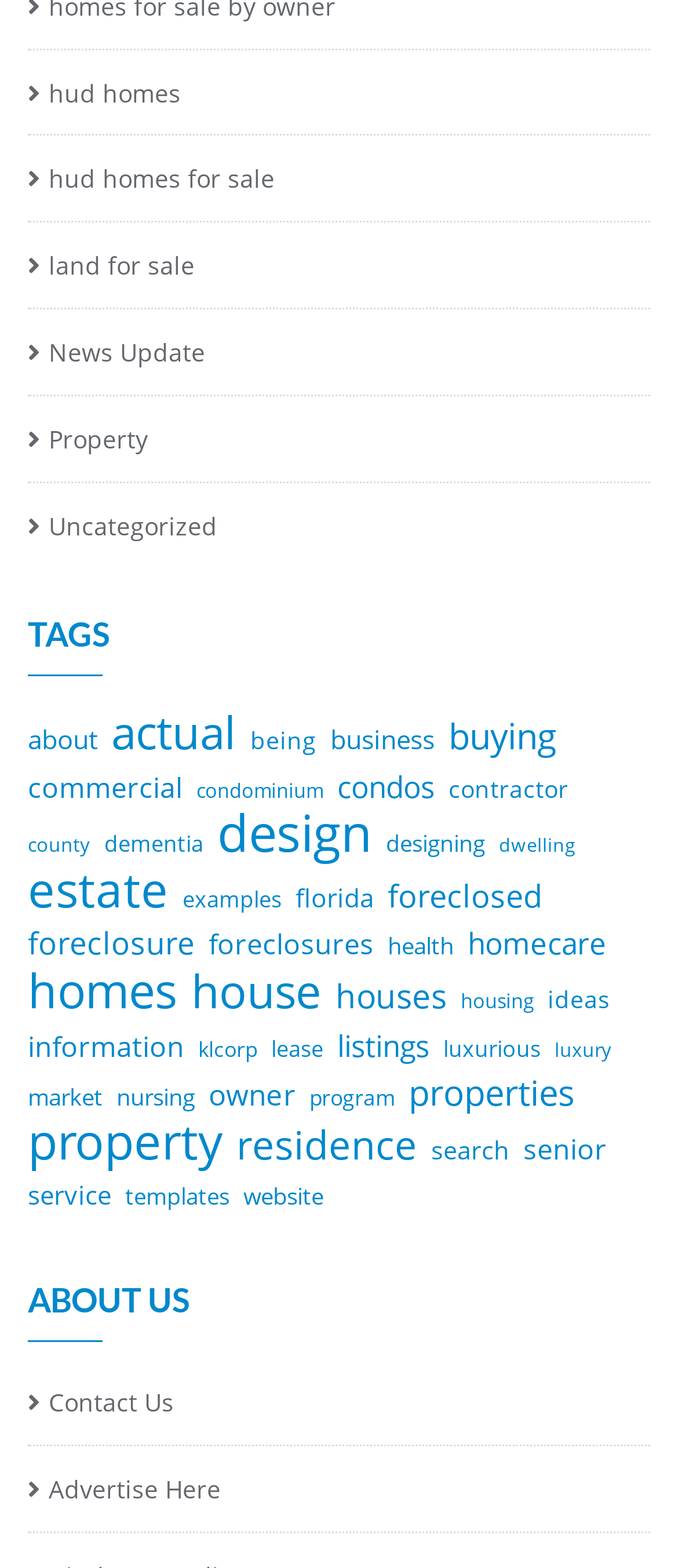How many links are in the 'TAGS' section?
Using the image provided, answer with just one word or phrase.

35